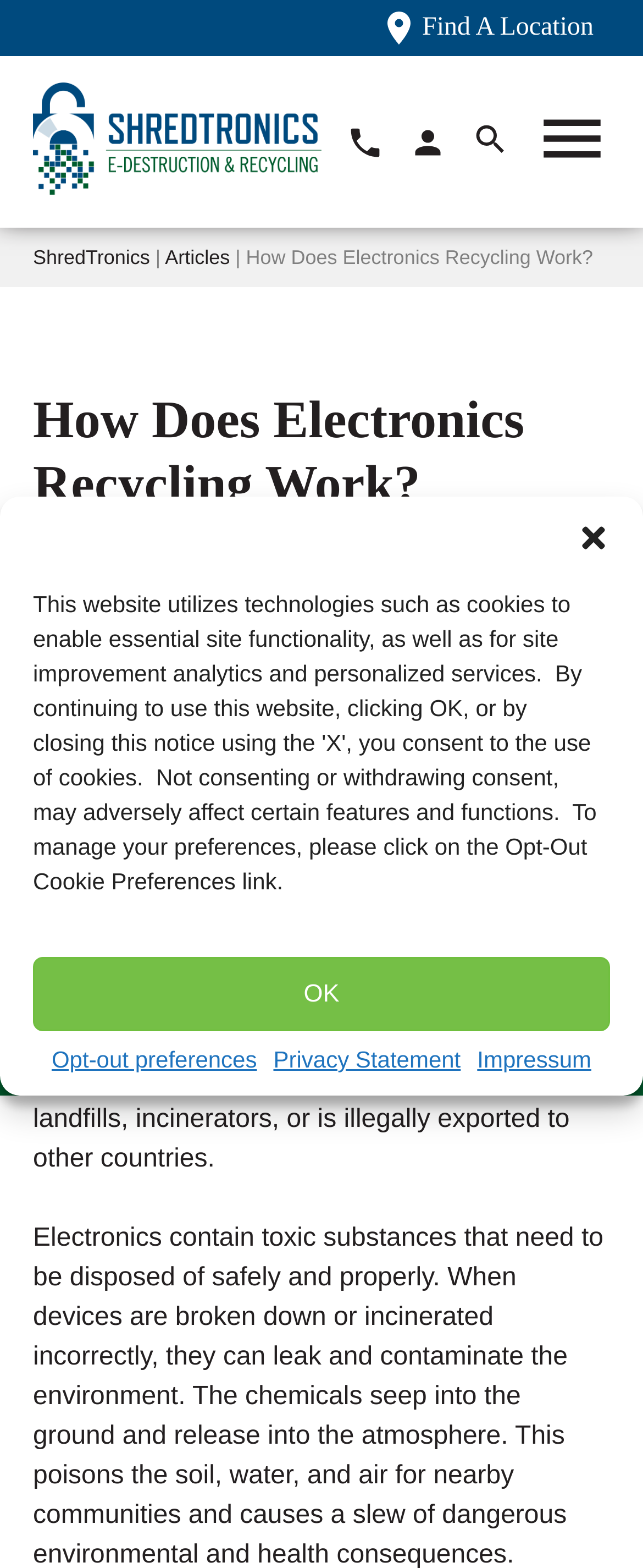Locate the bounding box coordinates of the area you need to click to fulfill this instruction: 'Find a location'. The coordinates must be in the form of four float numbers ranging from 0 to 1: [left, top, right, bottom].

[0.656, 0.008, 0.923, 0.026]